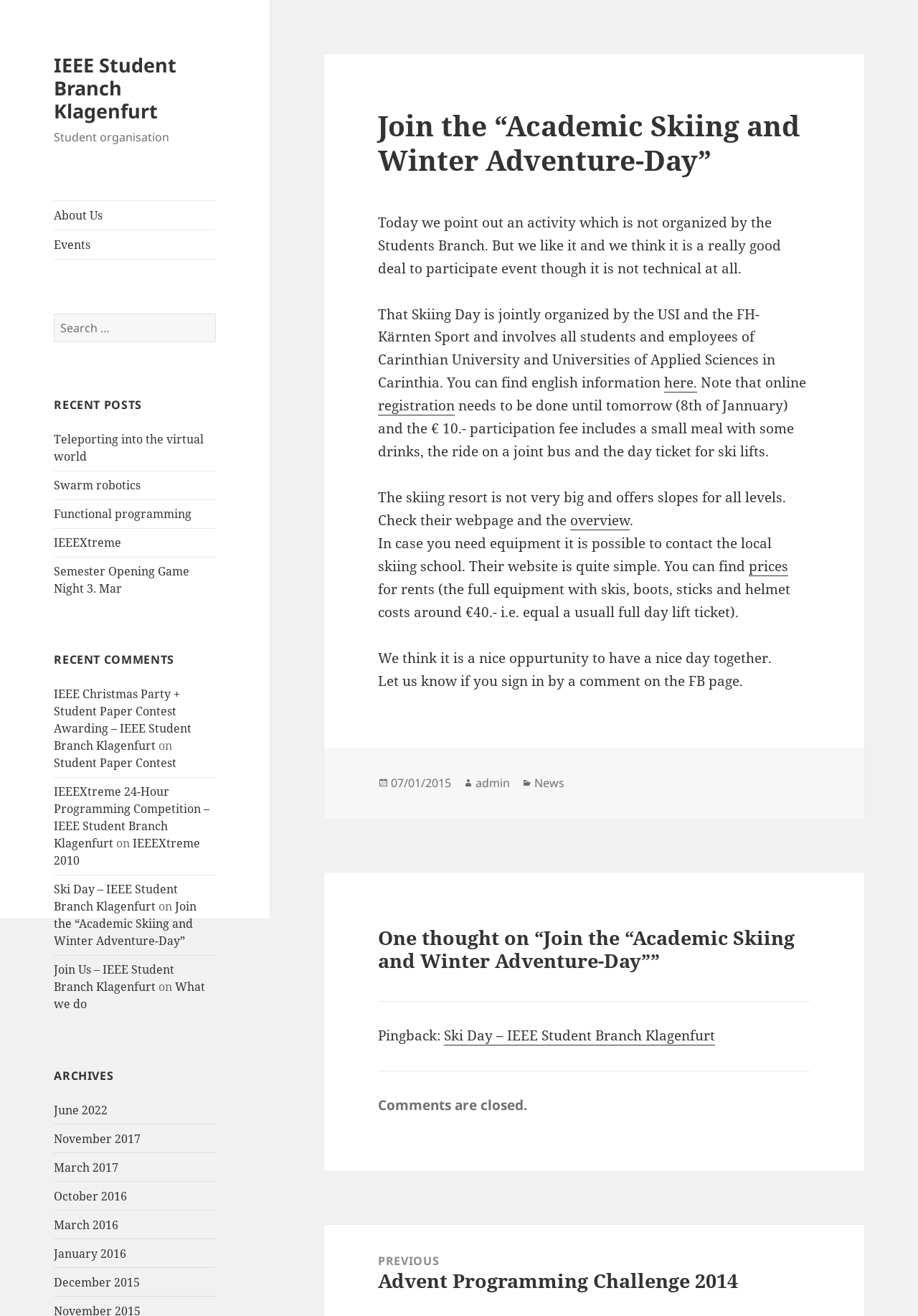Please mark the bounding box coordinates of the area that should be clicked to carry out the instruction: "Click on the 'About Us' link".

[0.059, 0.152, 0.235, 0.174]